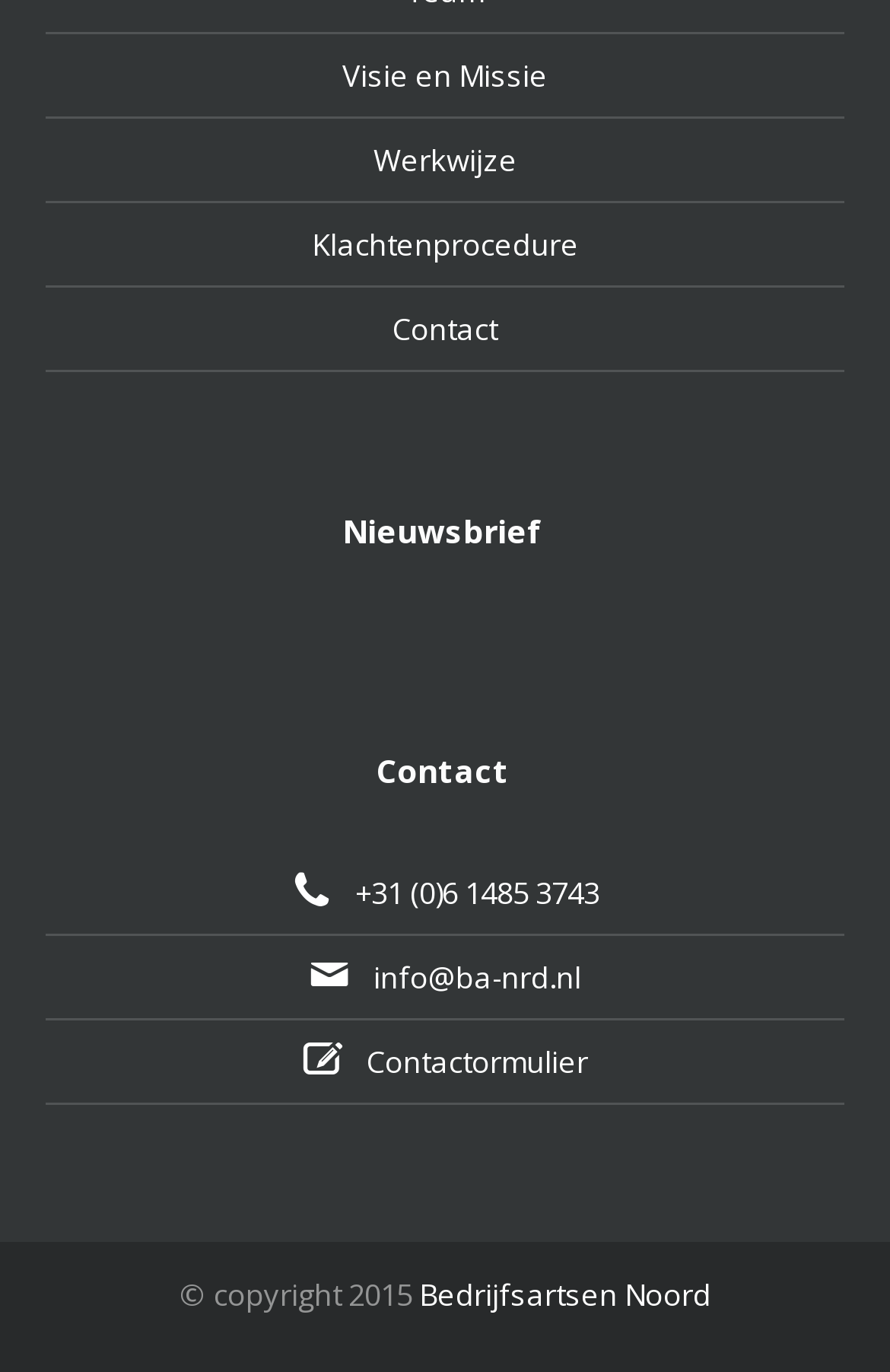Please specify the bounding box coordinates of the element that should be clicked to execute the given instruction: 'Go to Bedrijfsartsen Noord'. Ensure the coordinates are four float numbers between 0 and 1, expressed as [left, top, right, bottom].

[0.471, 0.928, 0.799, 0.958]